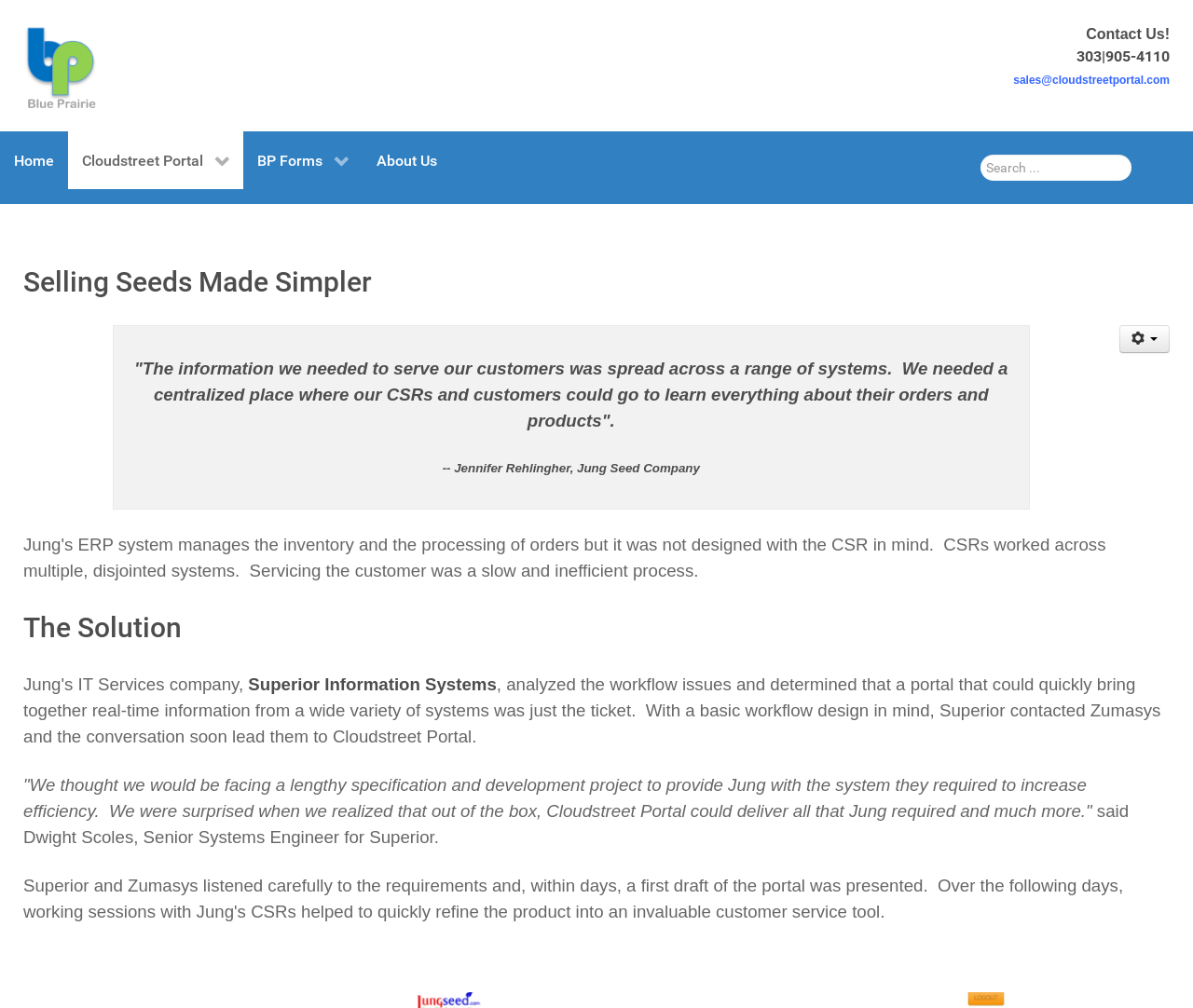Identify the bounding box coordinates of the element that should be clicked to fulfill this task: "Click on User tools". The coordinates should be provided as four float numbers between 0 and 1, i.e., [left, top, right, bottom].

[0.938, 0.323, 0.98, 0.351]